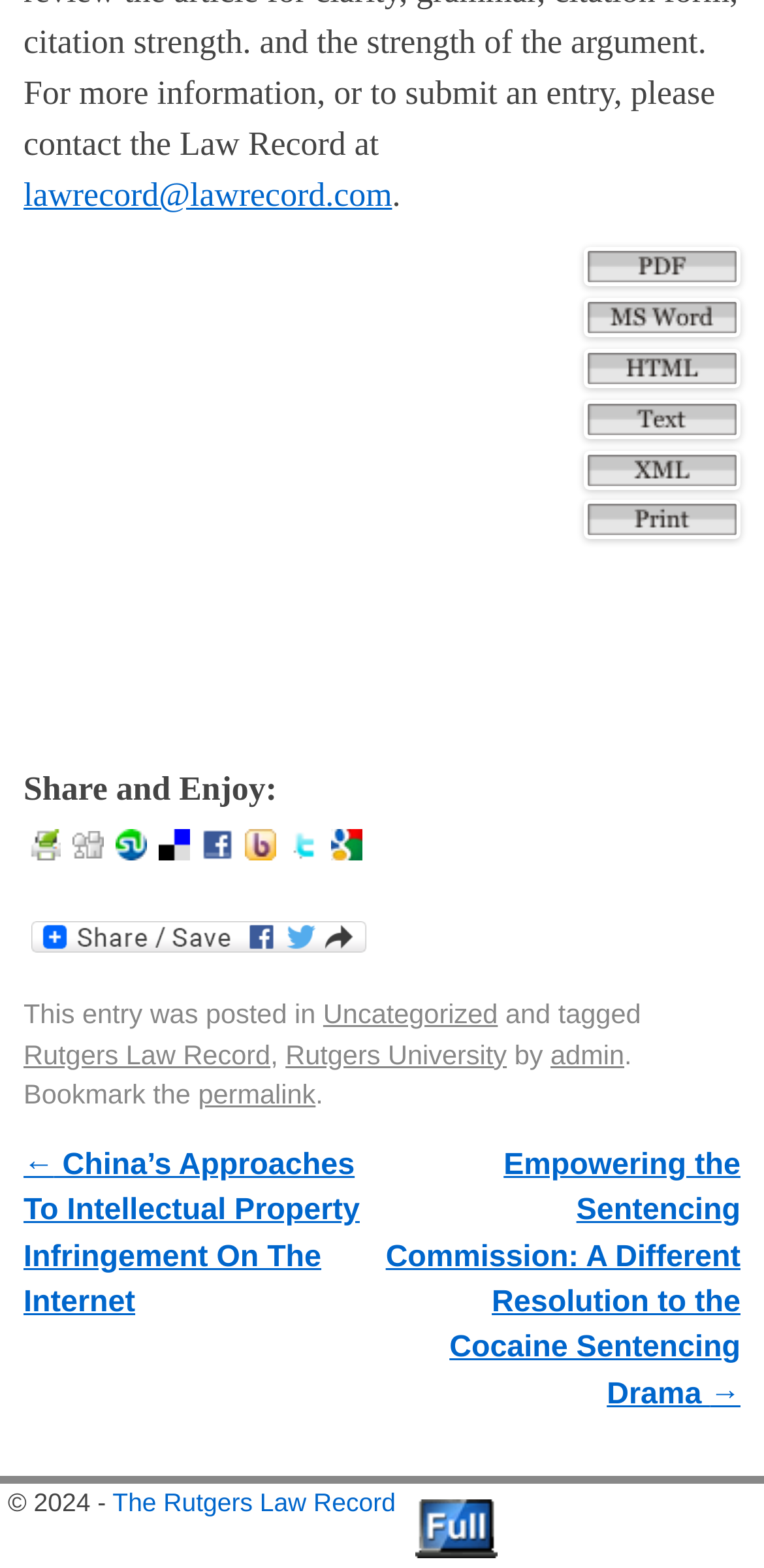How many navigation links are available?
Based on the visual information, provide a detailed and comprehensive answer.

I counted the number of navigation links available, including '← China’s Approaches To Intellectual Property Infringement On The Internet' and 'Empowering the Sentencing Commission: A Different Resolution to the Cocaine Sentencing Drama →'.